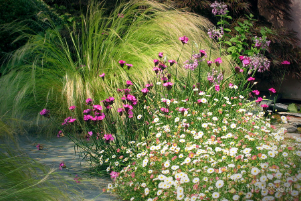Explain the contents of the image with as much detail as possible.

A vibrant garden scene showcasing a delightful array of colorful flowers. In the foreground, clusters of cheerful white daisies create a bright, inviting patch, while lush pink blooms add a pop of color—possibly representing carnations or similar species. Surrounding these flowers are gracefully swaying grasses, adding texture and movement to the composition. The background features hints of purple flowers, suggesting a diverse and flourishing garden. This picturesque setting highlights the beauty of nature, perfect for anyone who appreciates floral artistry and serene landscapes.